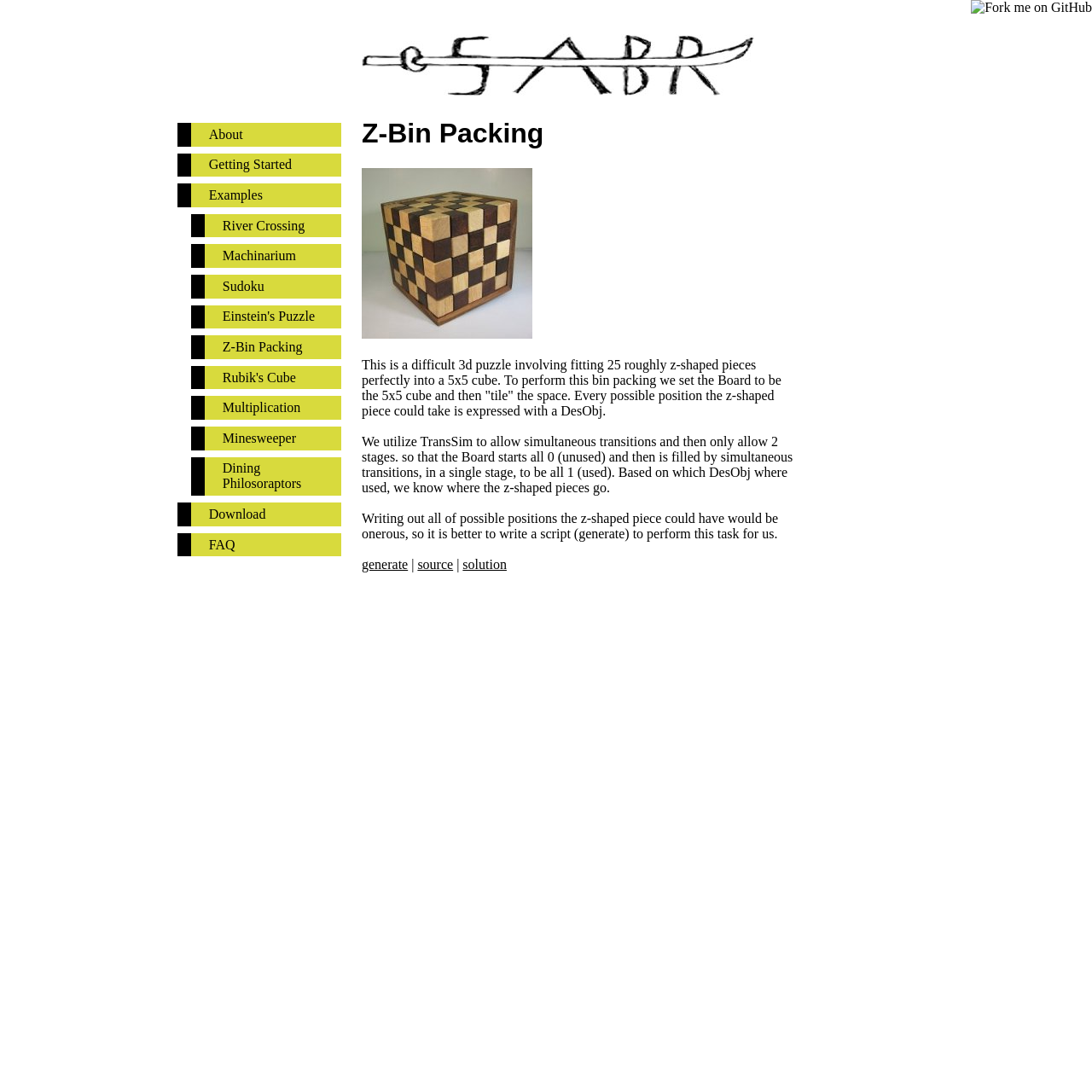Please determine the bounding box coordinates of the element's region to click in order to carry out the following instruction: "Generate the script". The coordinates should be four float numbers between 0 and 1, i.e., [left, top, right, bottom].

[0.331, 0.51, 0.374, 0.523]